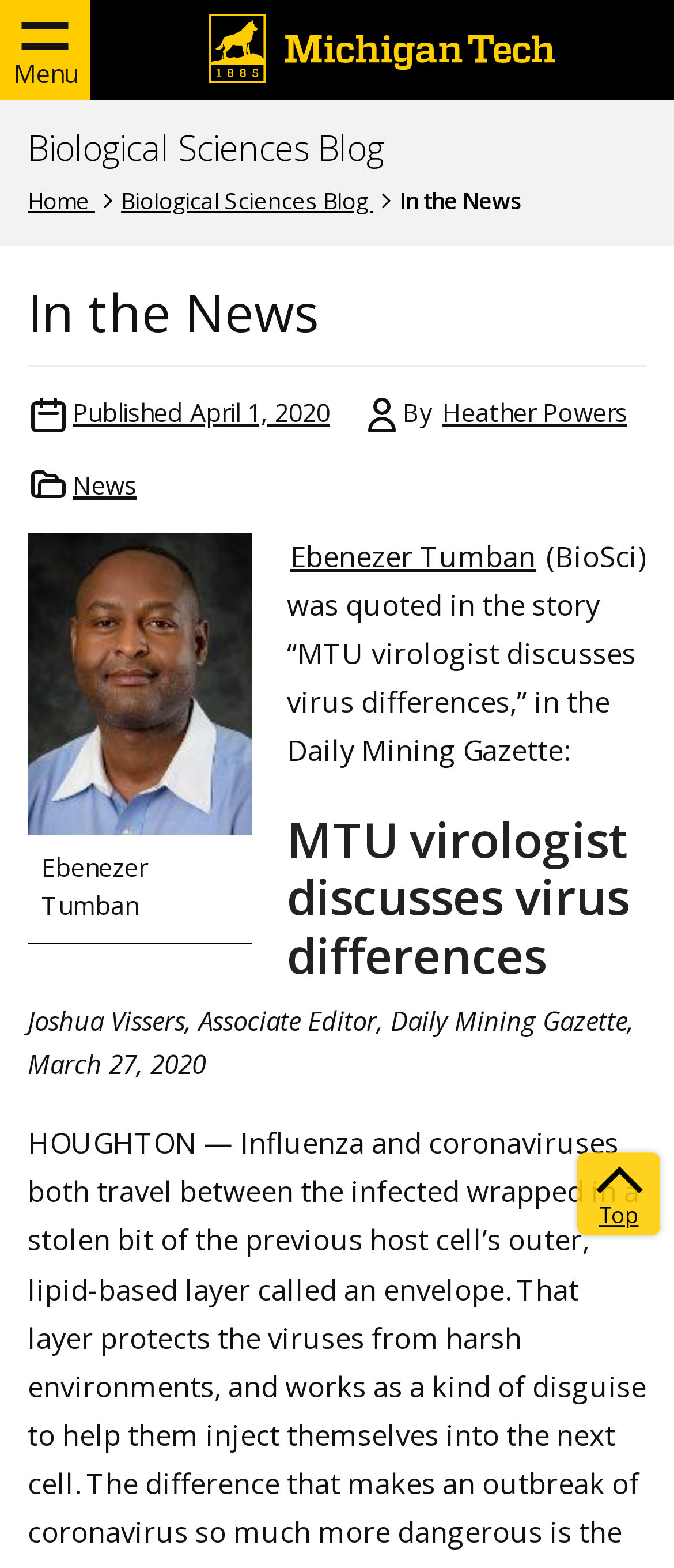Could you locate the bounding box coordinates for the section that should be clicked to accomplish this task: "View the top of the page".

[0.856, 0.735, 0.979, 0.788]